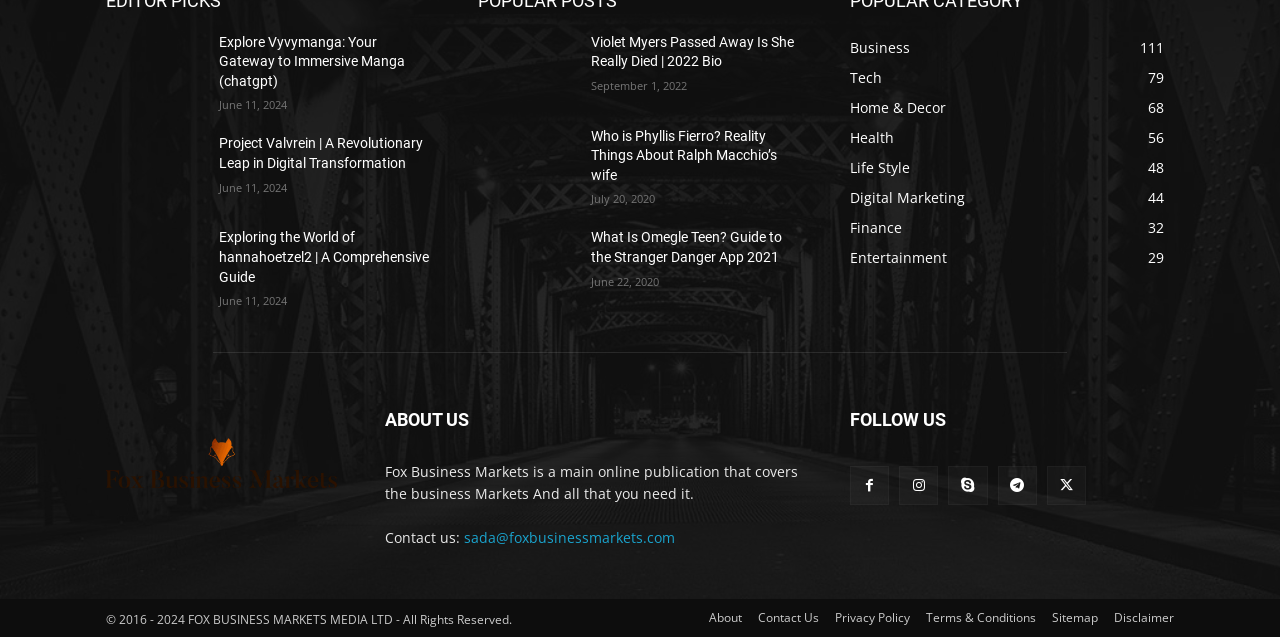How many categories are listed on the webpage?
Based on the image, respond with a single word or phrase.

9